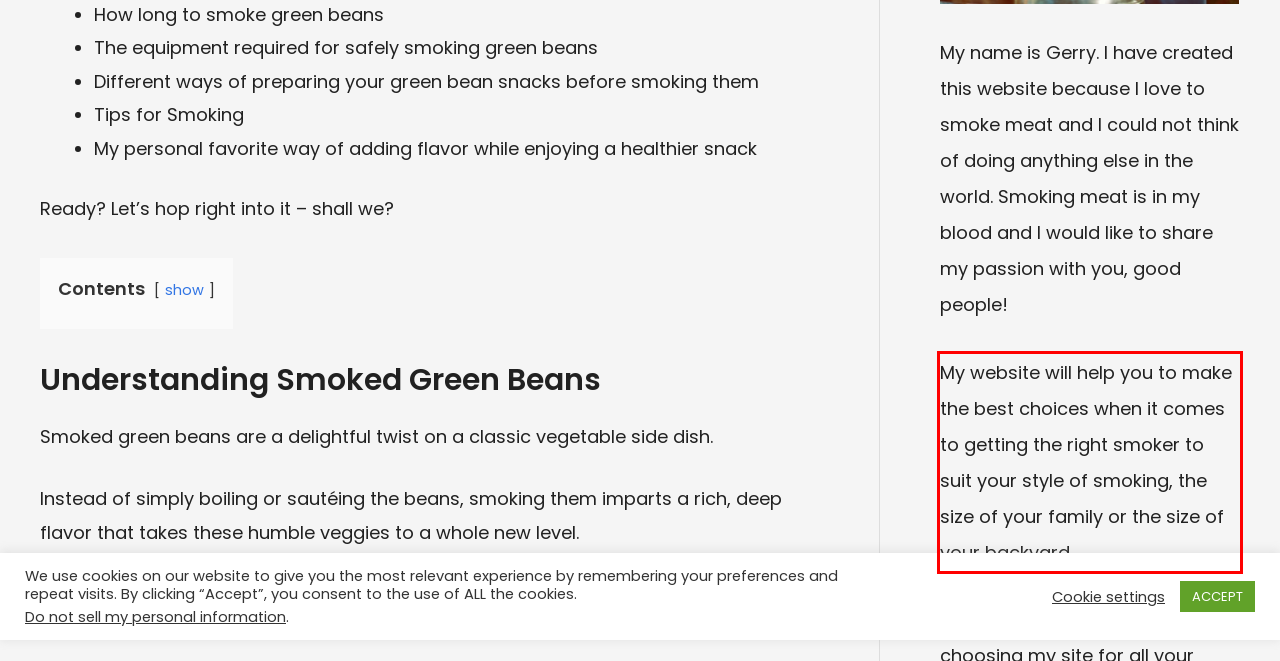Given the screenshot of a webpage, identify the red rectangle bounding box and recognize the text content inside it, generating the extracted text.

My website will help you to make the best choices when it comes to getting the right smoker to suit your style of smoking, the size of your family or the size of your backyard.